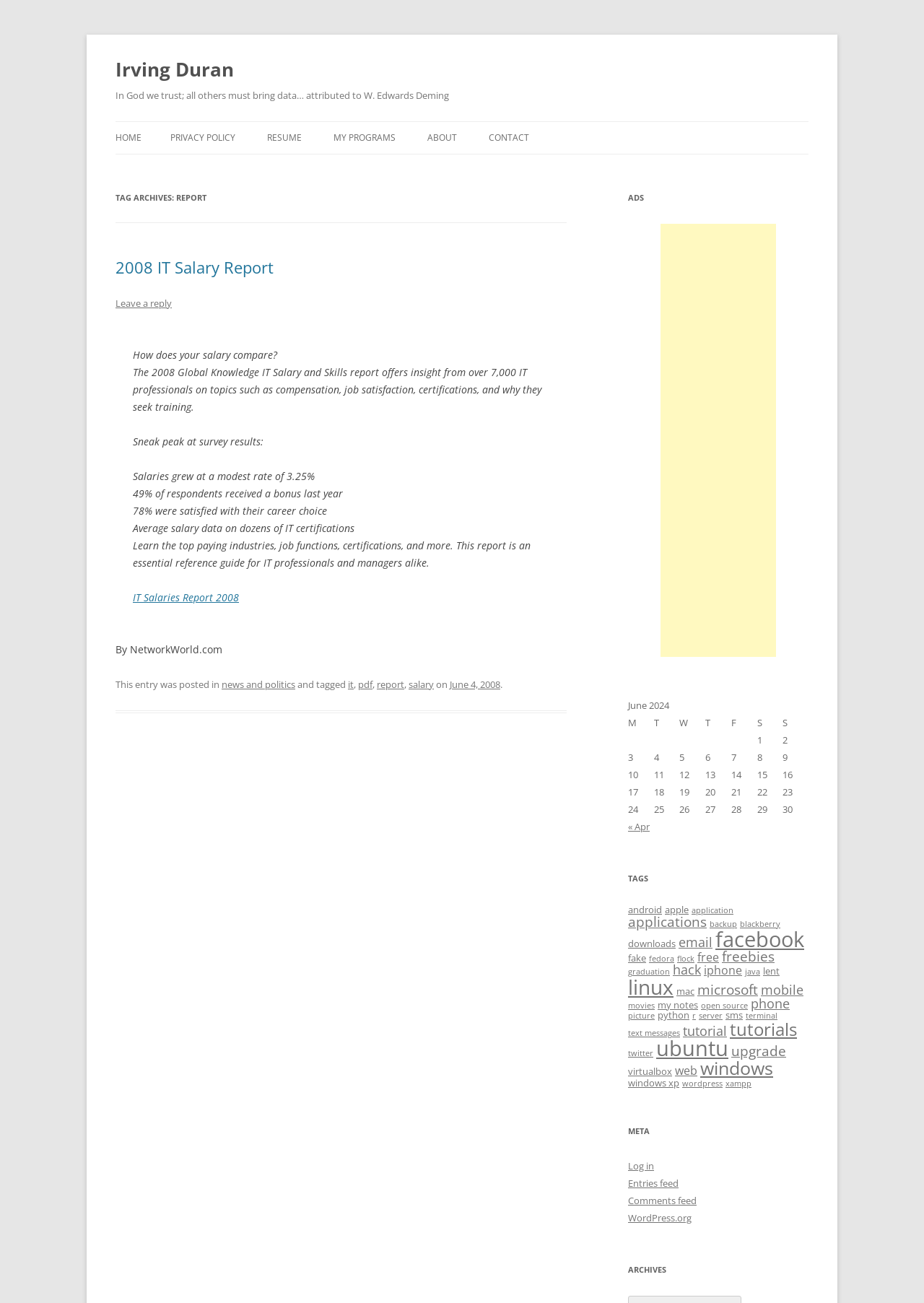Determine the bounding box coordinates of the clickable area required to perform the following instruction: "Read the '2008 IT Salary Report'". The coordinates should be represented as four float numbers between 0 and 1: [left, top, right, bottom].

[0.125, 0.197, 0.296, 0.213]